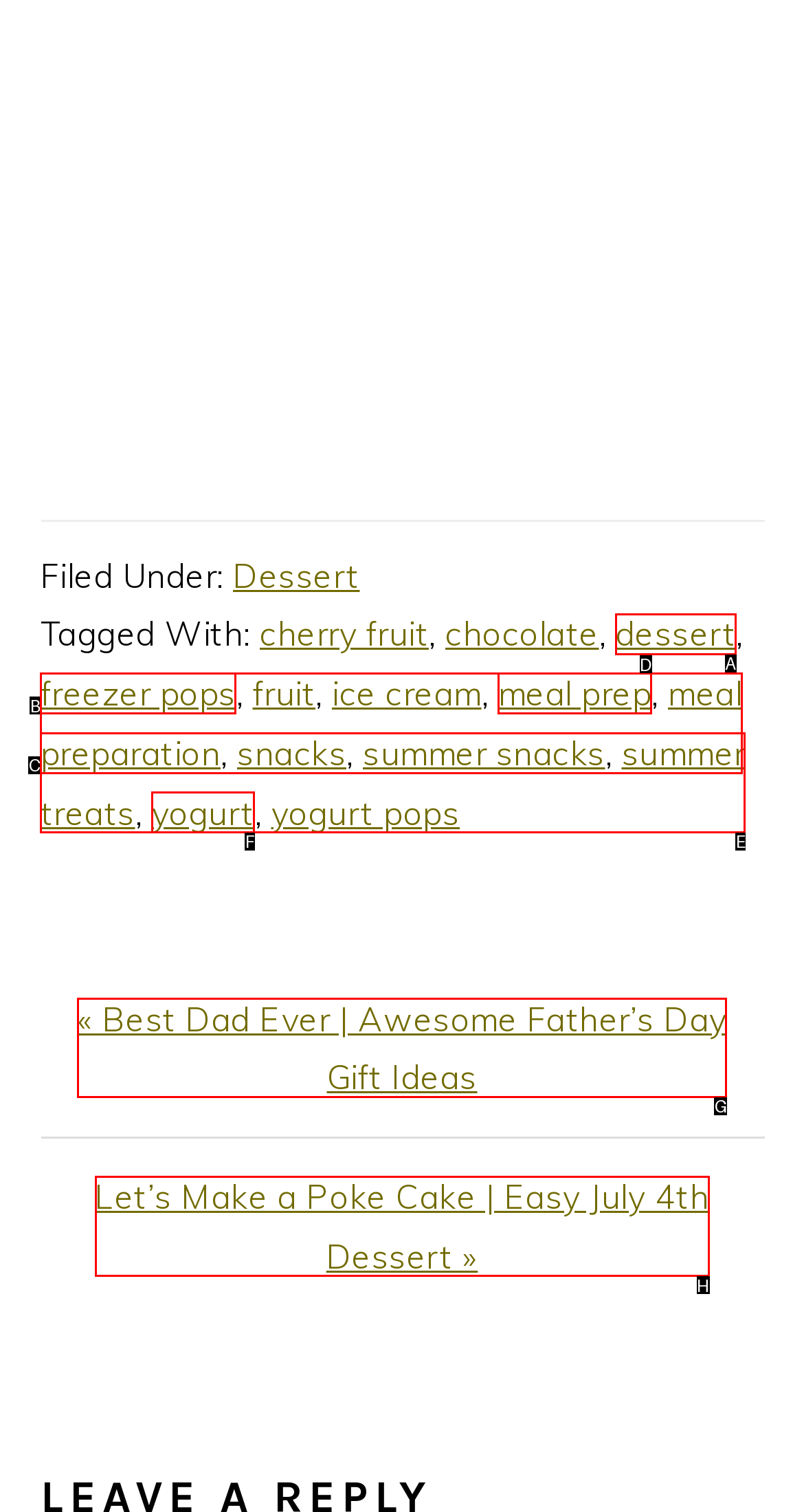Given the task: Click on the 'Previous Post' link, point out the letter of the appropriate UI element from the marked options in the screenshot.

G